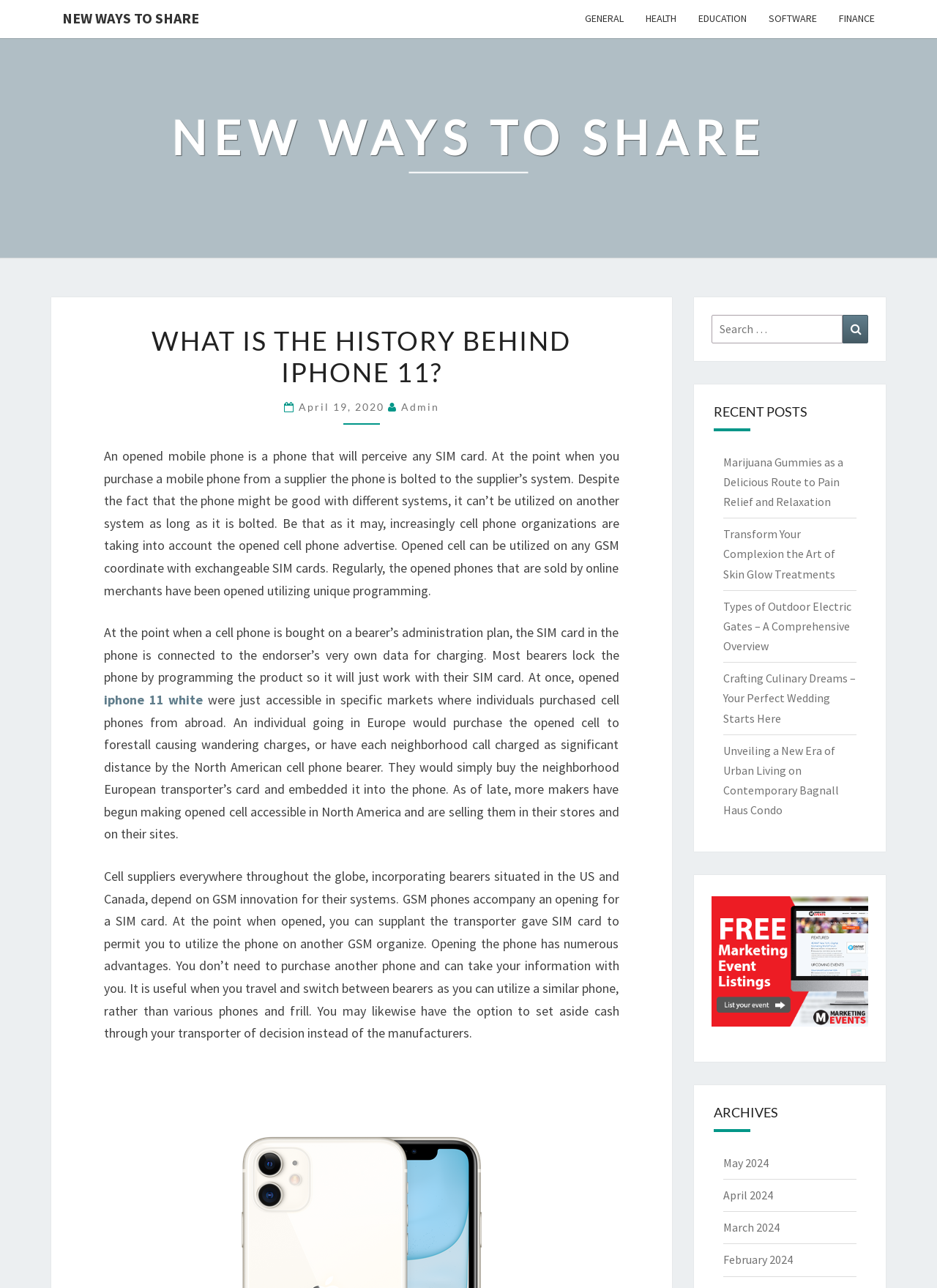Explain in detail what you observe on this webpage.

This webpage is about the history behind iPhone 11 and new ways to share. At the top, there are six links: "NEW WAYS TO SHARE", "GENERAL", "HEALTH", "EDUCATION", "SOFTWARE", and "FINANCE", aligned horizontally across the page. Below these links, there is a heading "NEW WAYS TO SHARE" followed by a subheading with the same text.

The main content of the page is divided into two sections. The left section contains a header with the title "WHAT IS THE HISTORY BEHIND IPHONE 11?" and a date "April 19, 2020" with the author's name "Admin". Below this header, there is a long paragraph of text discussing the concept of an unlocked mobile phone and its benefits. The text is divided into several sections, with links and images scattered throughout.

On the right side of the page, there is a search bar with a button labeled "Search". Below the search bar, there are several links to recent posts, including "Marijuana Gummies as a Delicious Route to Pain Relief and Relaxation", "Transform Your Complexion the Art of Skin Glow Treatments", and others. Further down, there is a section labeled "ARCHIVES" with links to monthly archives, including "May 2024", "April 2024", and others.

There are several images on the page, including an iPhone 11 image, but their exact positions are not specified. Overall, the page has a clean layout with clear headings and concise text, making it easy to navigate and read.